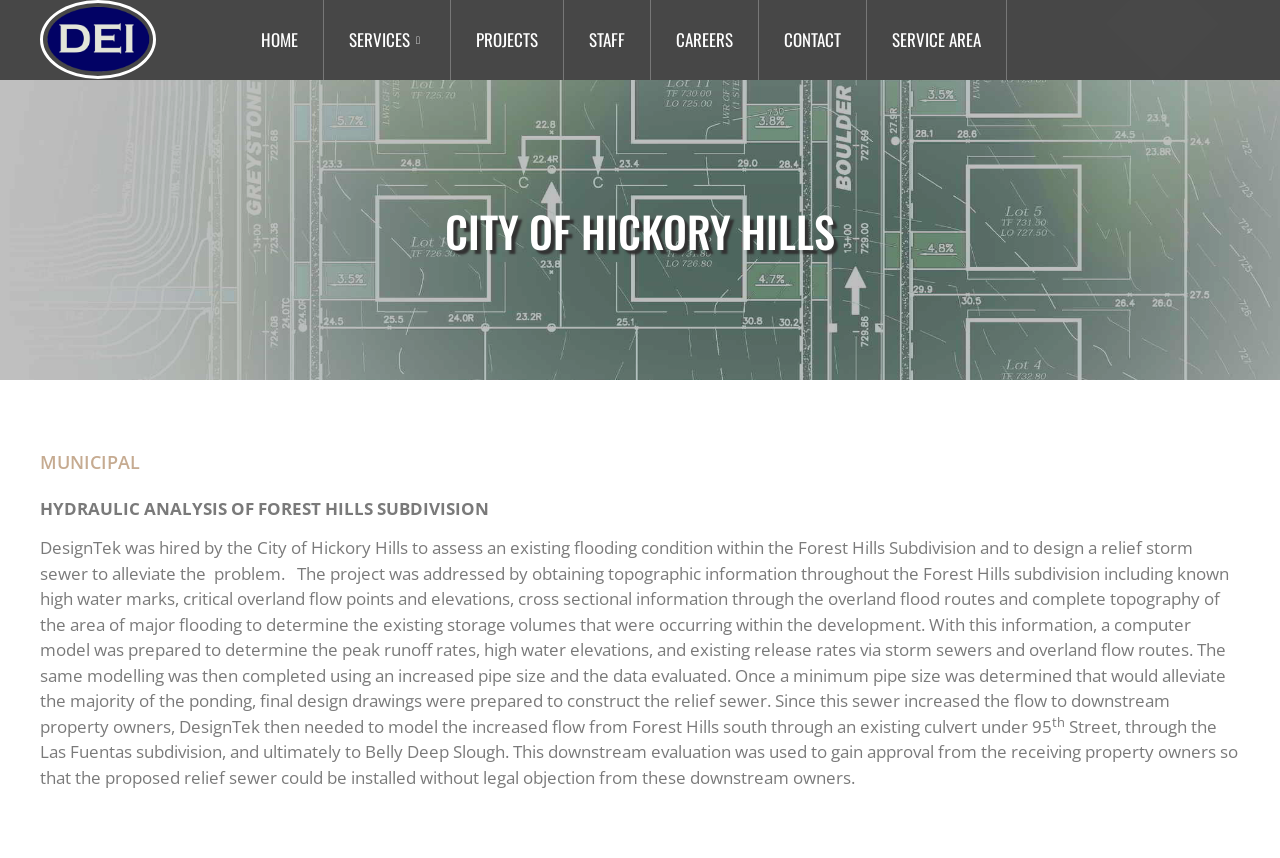Give a one-word or short phrase answer to this question: 
What is the name of the city in the webpage?

Hickory Hills